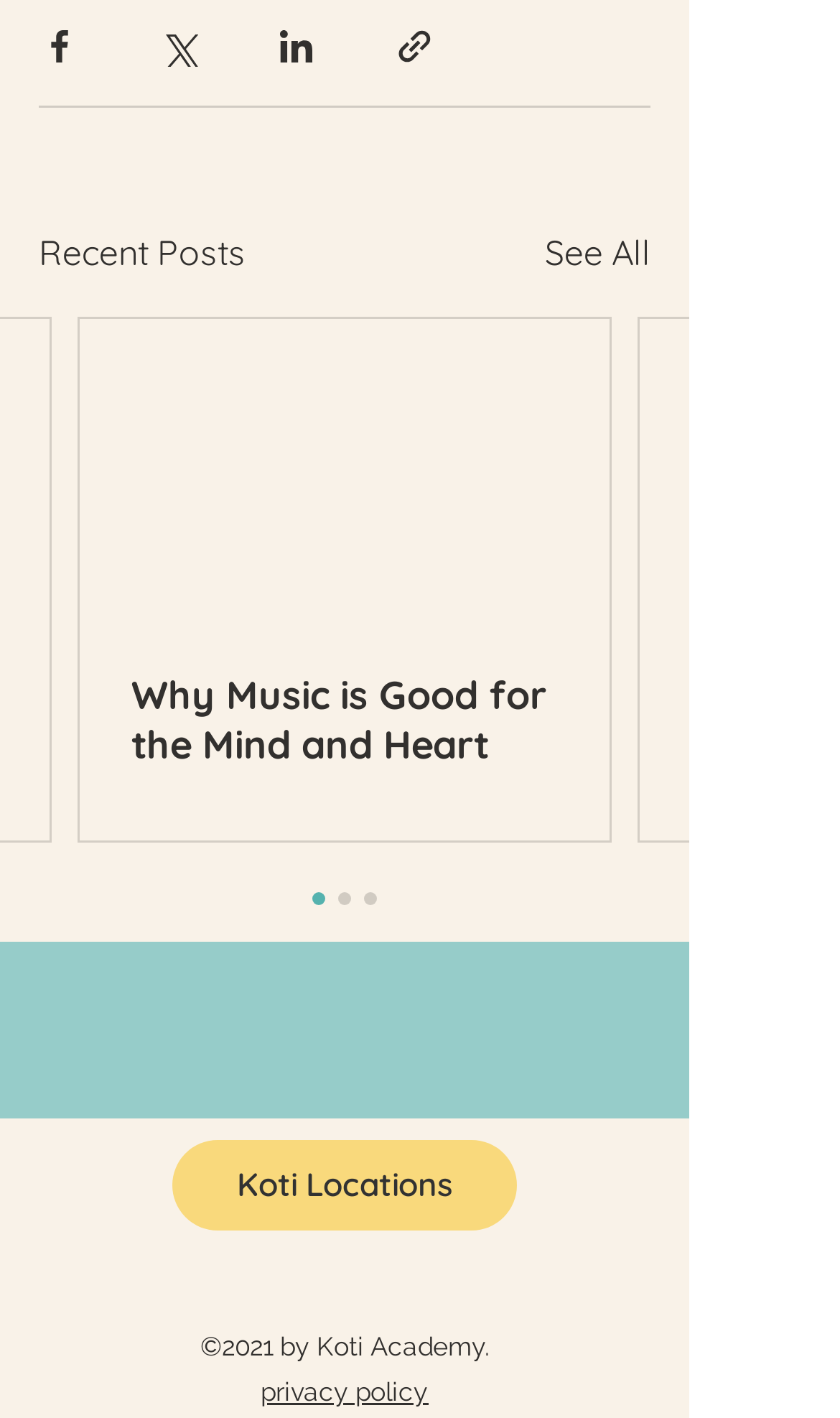Identify the bounding box coordinates of the section that should be clicked to achieve the task described: "Visit Koti Locations".

[0.205, 0.804, 0.615, 0.867]